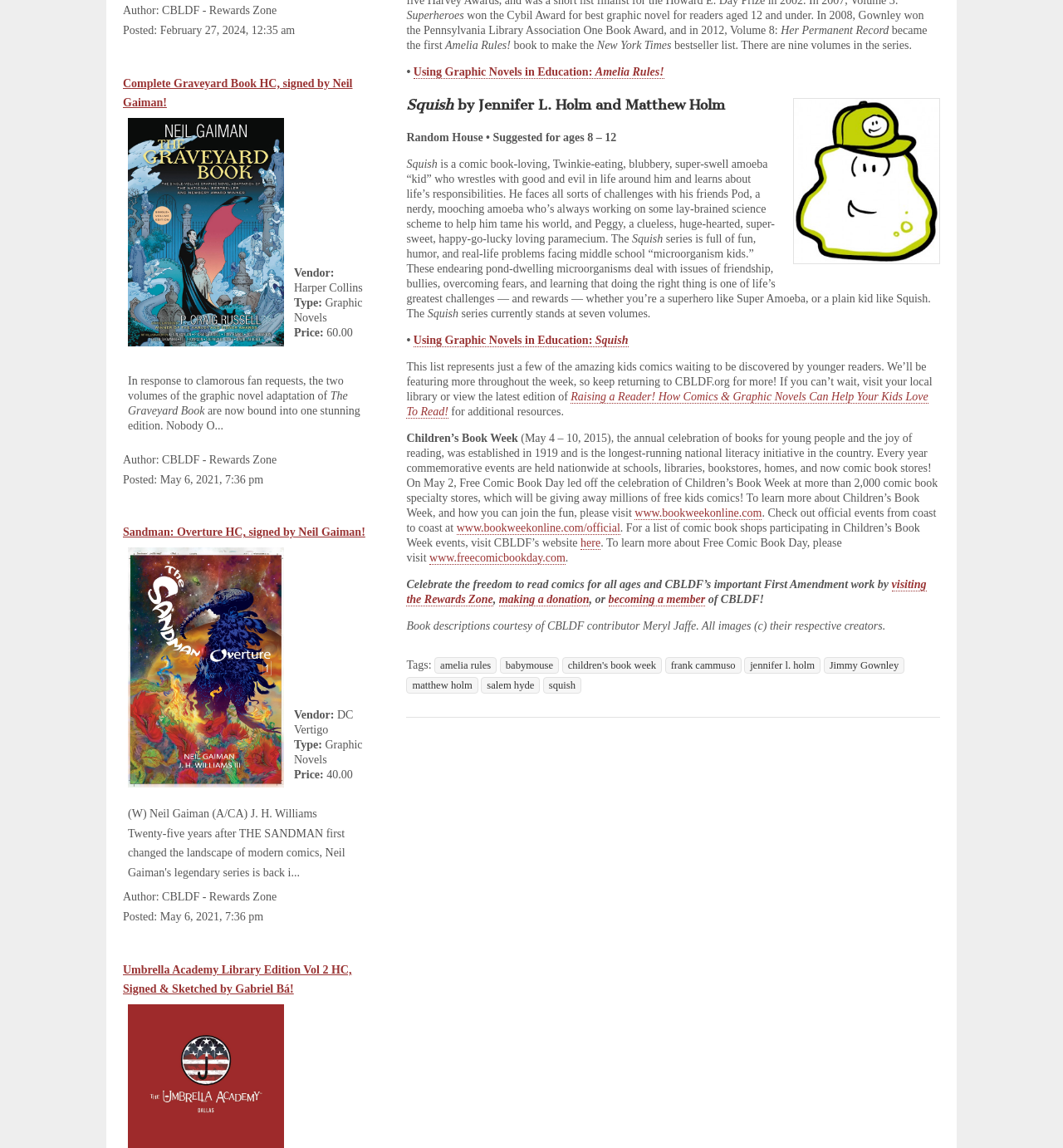Find the bounding box coordinates for the UI element whose description is: "making a donation". The coordinates should be four float numbers between 0 and 1, in the format [left, top, right, bottom].

[0.469, 0.516, 0.554, 0.528]